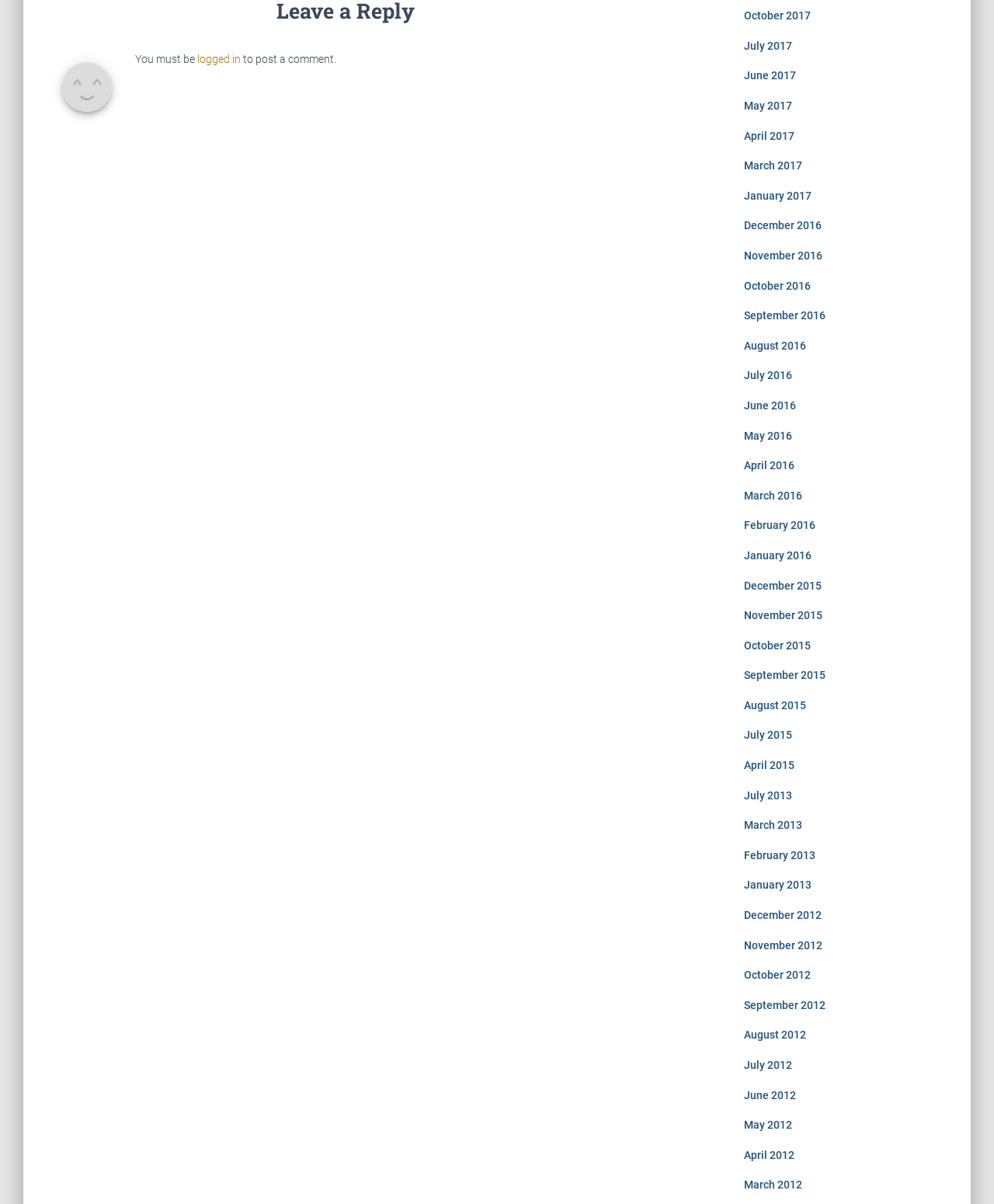Can you look at the image and give a comprehensive answer to the question:
How many months are listed on the right side?

The webpage has a series of links on the right side with dates ranging from 2012 to 2017. There are 36 links in total, each representing a month from January 2012 to December 2017.